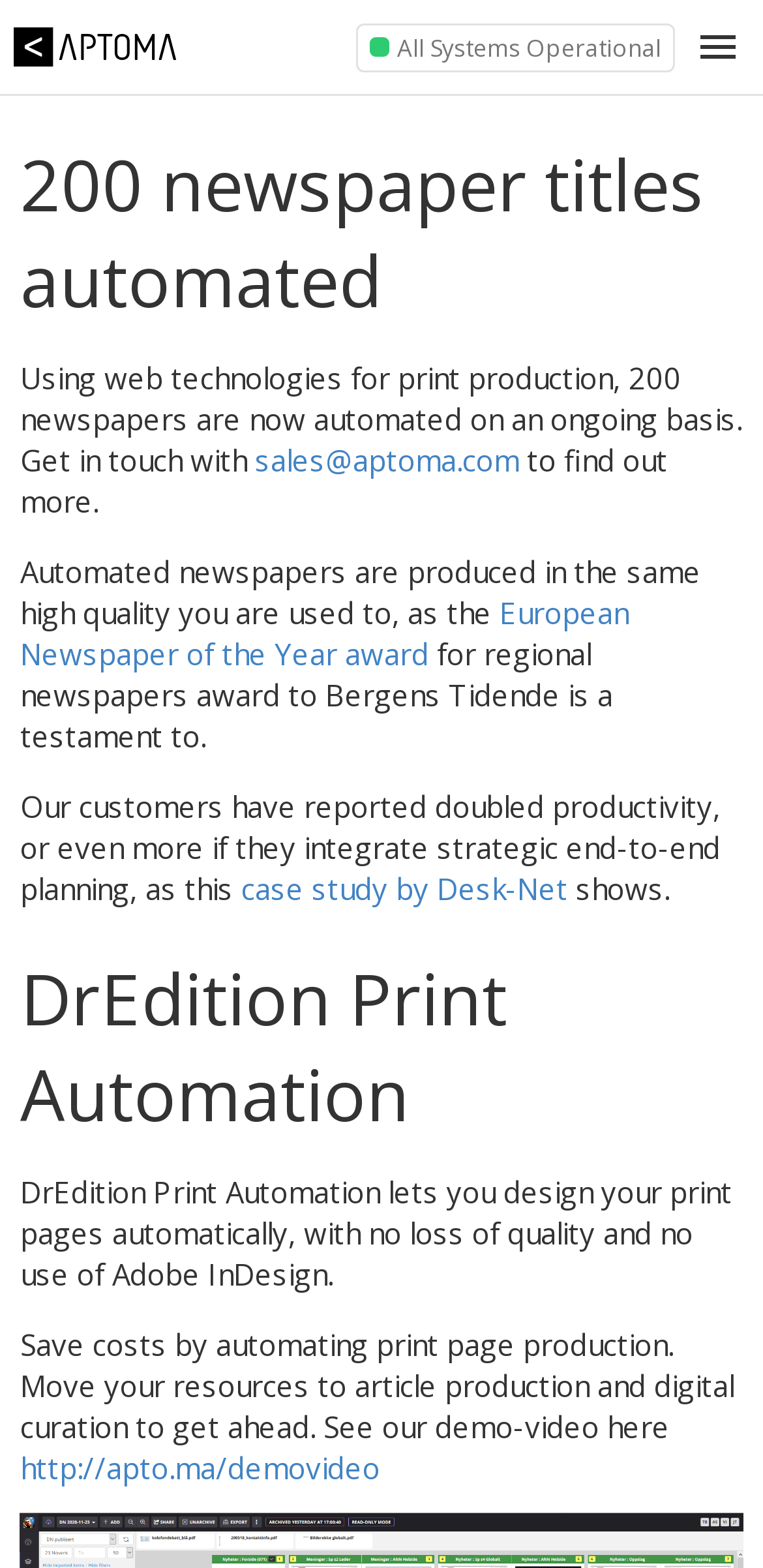How many newspaper titles are automated?
Your answer should be a single word or phrase derived from the screenshot.

200